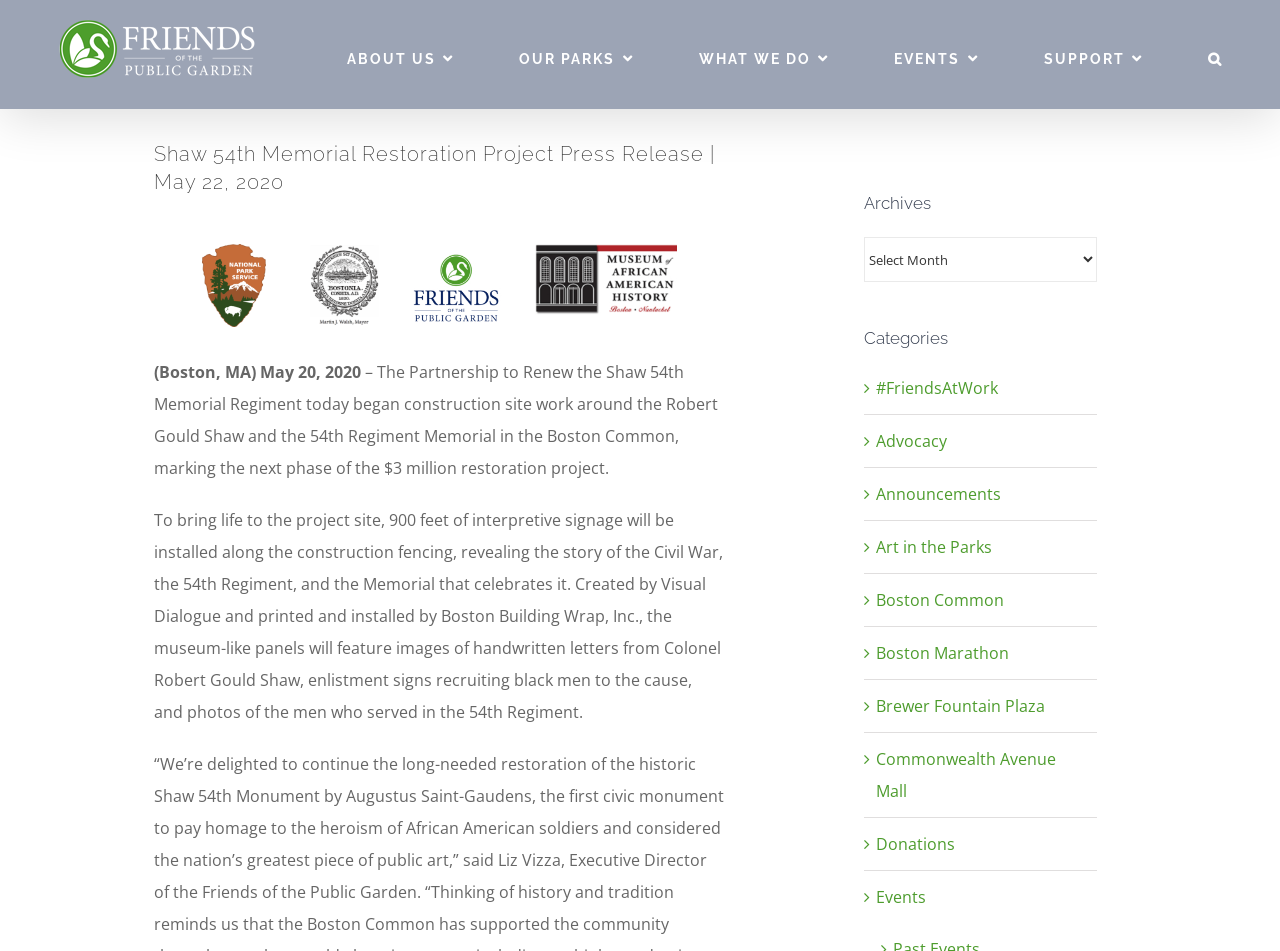What is the location of the memorial being restored?
Please ensure your answer is as detailed and informative as possible.

The webpage mentions 'the Robert Gould Shaw and the 54th Regiment Memorial in the Boston Common...' which indicates that the location of the memorial being restored is the Boston Common.